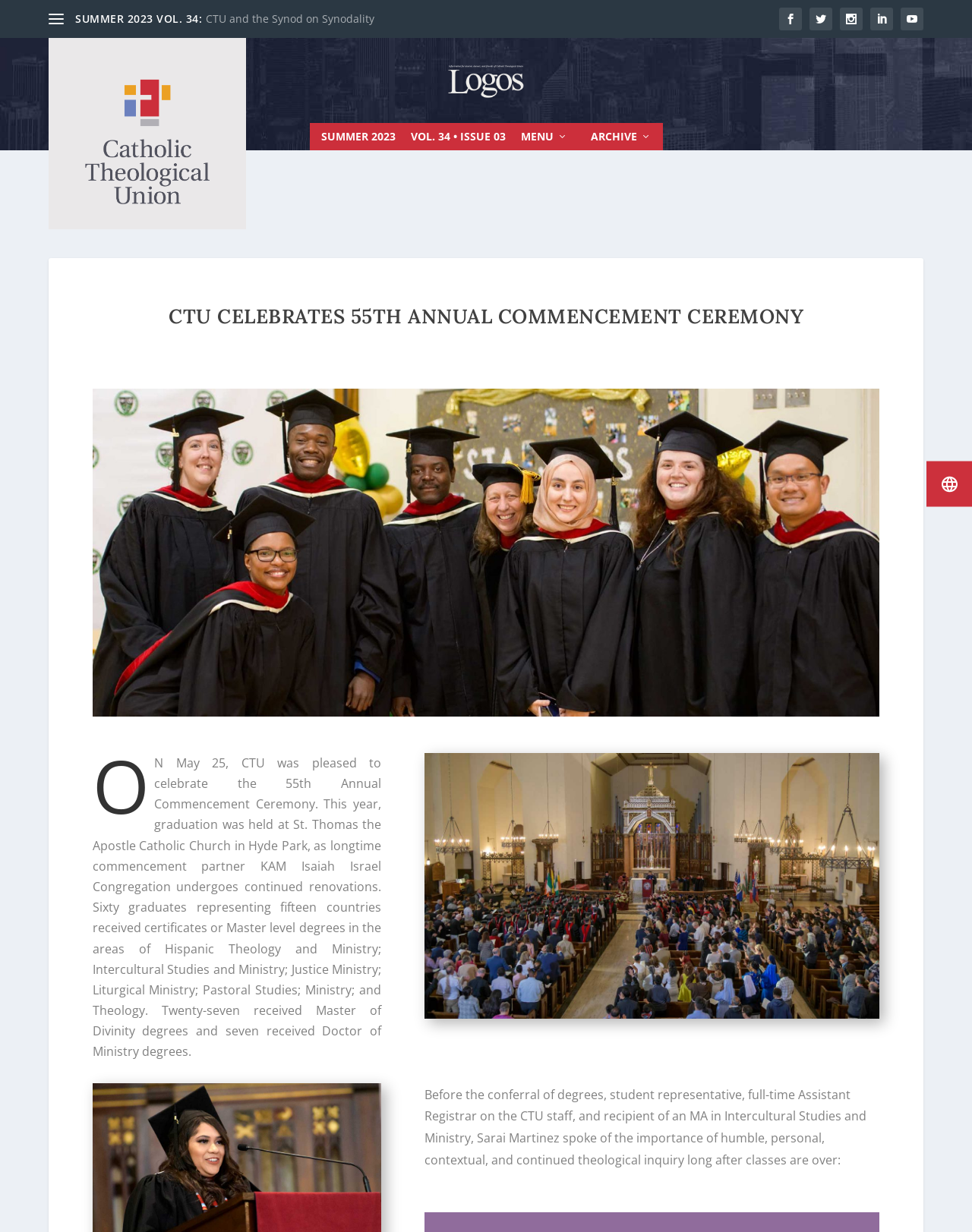Create a detailed narrative of the webpage’s visual and textual elements.

The webpage is about CTU's 55th Annual Commencement Ceremony. At the top left, there is a link to the CTU logo, accompanied by an image of the logo. Next to it, there is a link to LOGOS, accompanied by an image of the LOGOS logo. 

Below these logos, there is a heading that reads "SUMMER 2023 VOL. 34:". To the right of this heading, there are several links, including "CTU and the Synod on Synodality" and a series of social media icons. 

Further down, there is a main heading that reads "CTU CELEBRATES 55TH ANNUAL COMMENCEMENT CEREMONY". Below this heading, there is a large image that takes up most of the width of the page. 

To the right of the image, there is a block of text that describes the commencement ceremony, including the location, the number of graduates, and the degrees they received. The text also mentions a student representative, Sarai Martinez, who spoke at the ceremony. 

There are several smaller images scattered throughout the text, as well as a few static text elements that contain single characters or short phrases. At the very bottom right of the page, there is a link with a search icon.